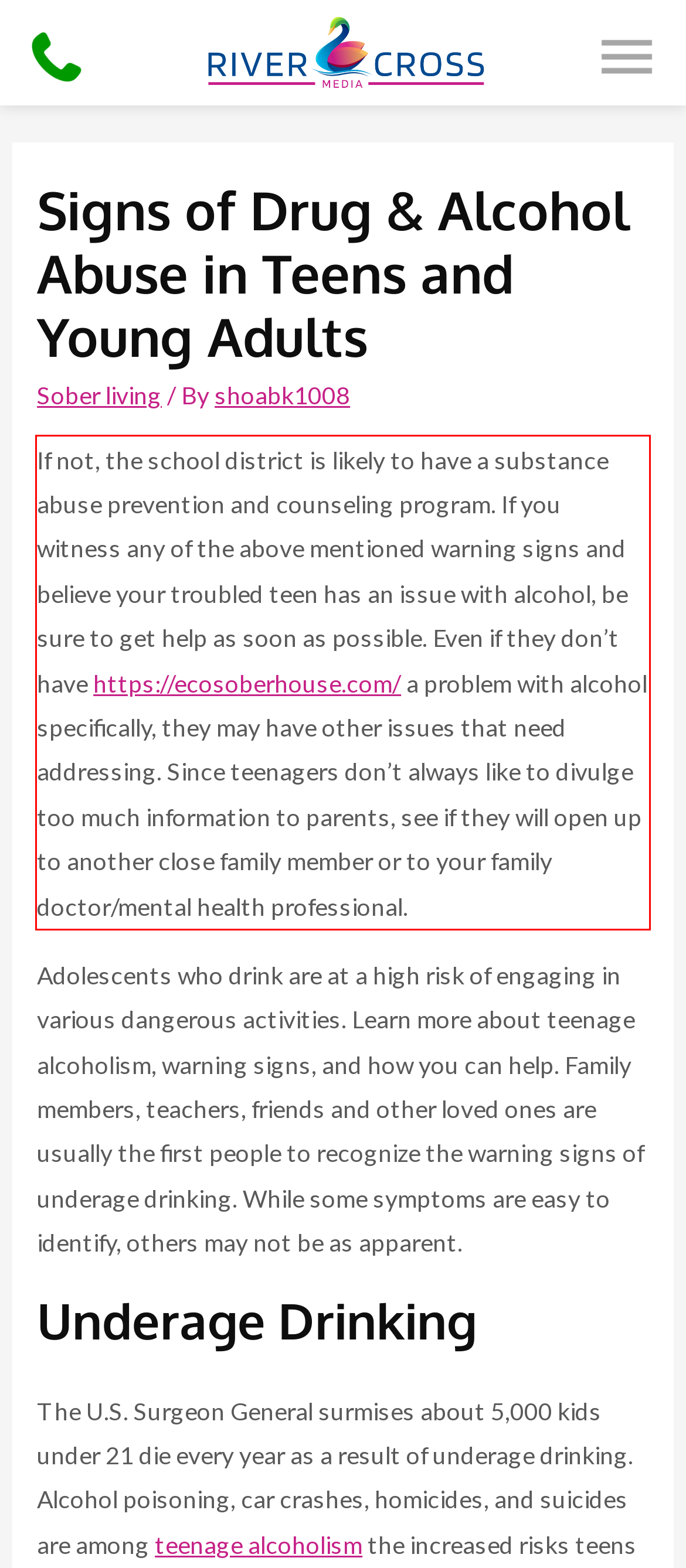Given a webpage screenshot with a red bounding box, perform OCR to read and deliver the text enclosed by the red bounding box.

If not, the school district is likely to have a substance abuse prevention and counseling program. If you witness any of the above mentioned warning signs and believe your troubled teen has an issue with alcohol, be sure to get help as soon as possible. Even if they don’t have https://ecosoberhouse.com/ a problem with alcohol specifically, they may have other issues that need addressing. Since teenagers don’t always like to divulge too much information to parents, see if they will open up to another close family member or to your family doctor/mental health professional.